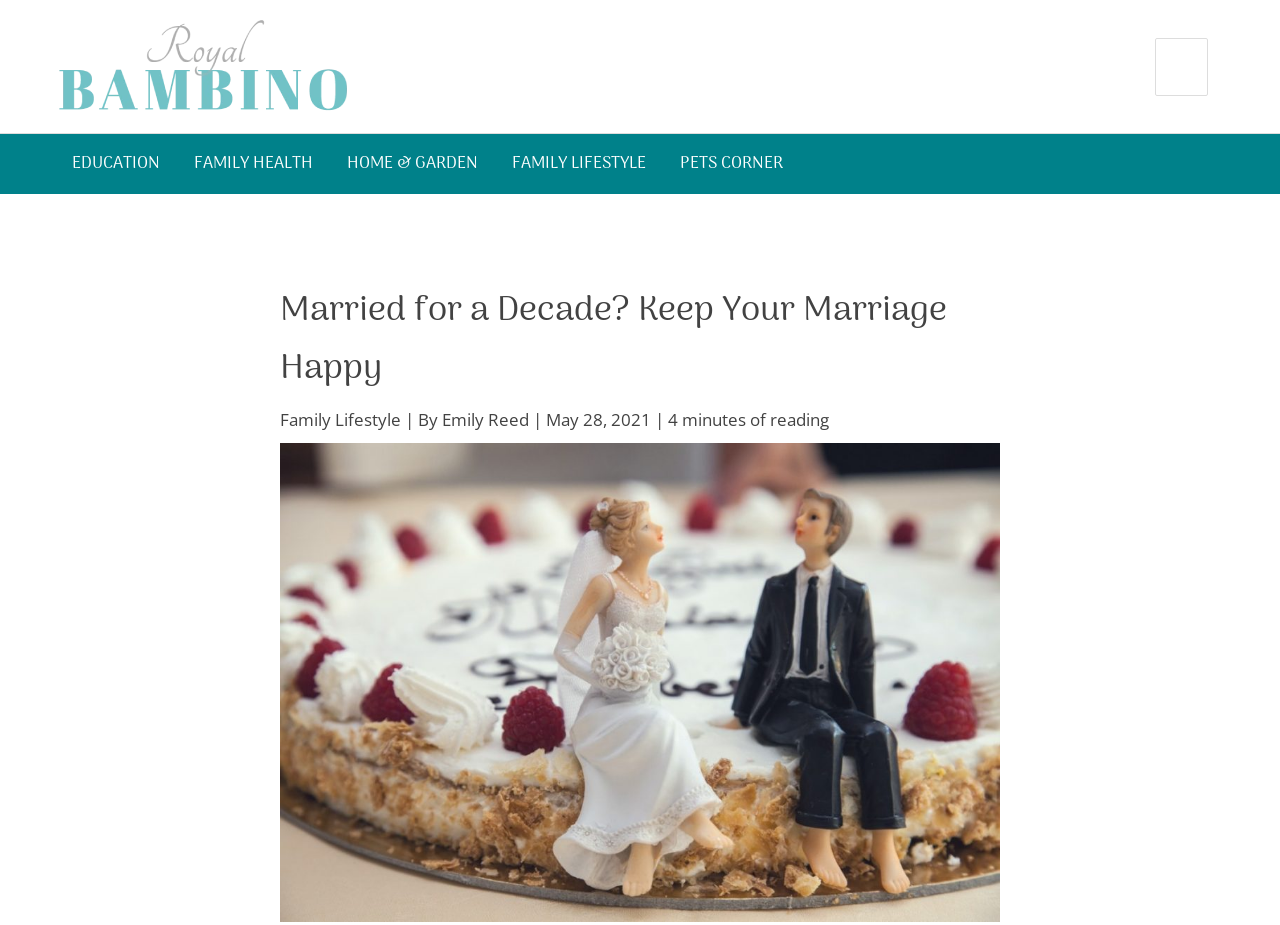Identify the bounding box coordinates of the area you need to click to perform the following instruction: "visit the FAMILY LIFESTYLE page".

[0.219, 0.441, 0.313, 0.466]